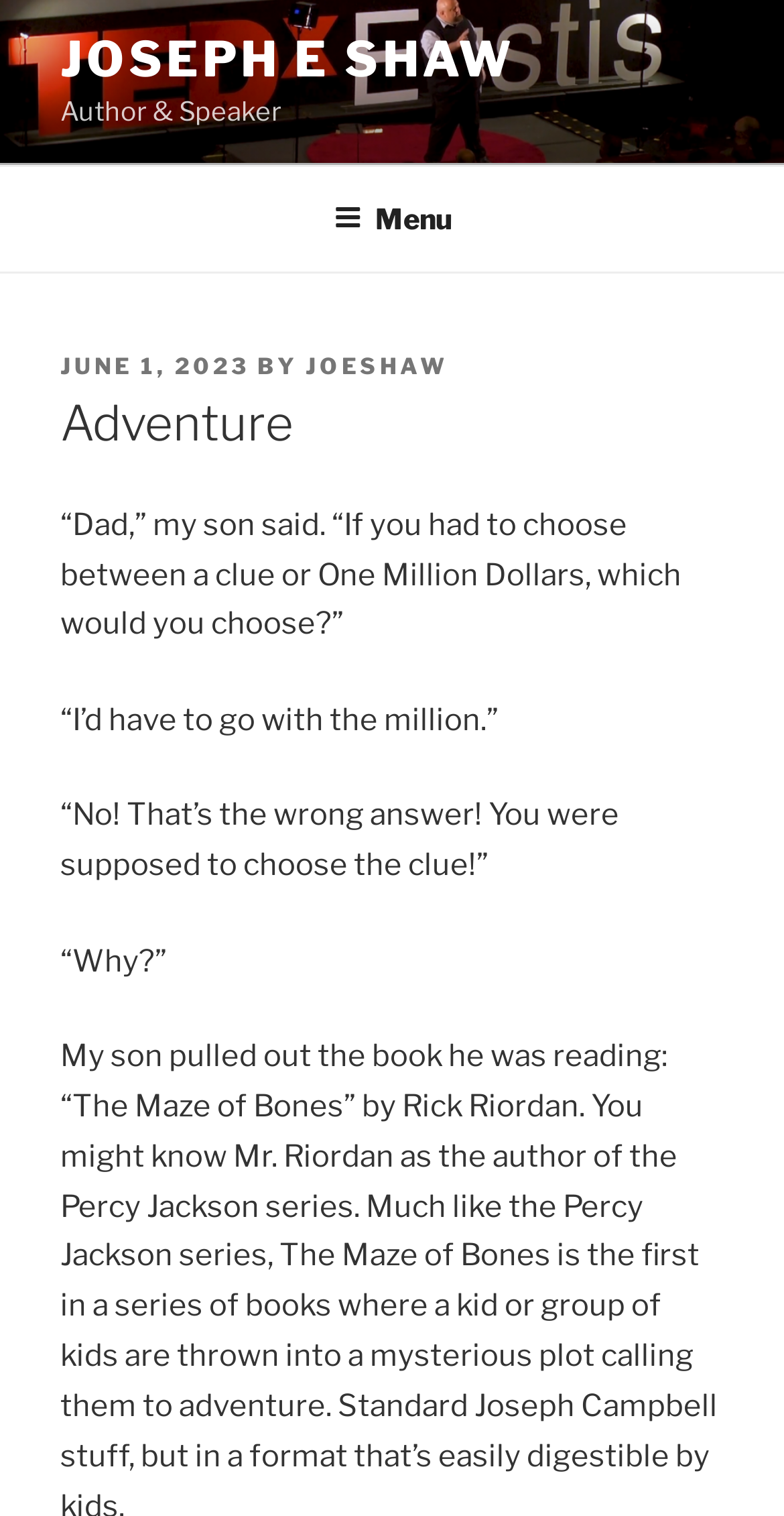Provide a short answer using a single word or phrase for the following question: 
What is the name of the person mentioned in the article?

JOESHAW